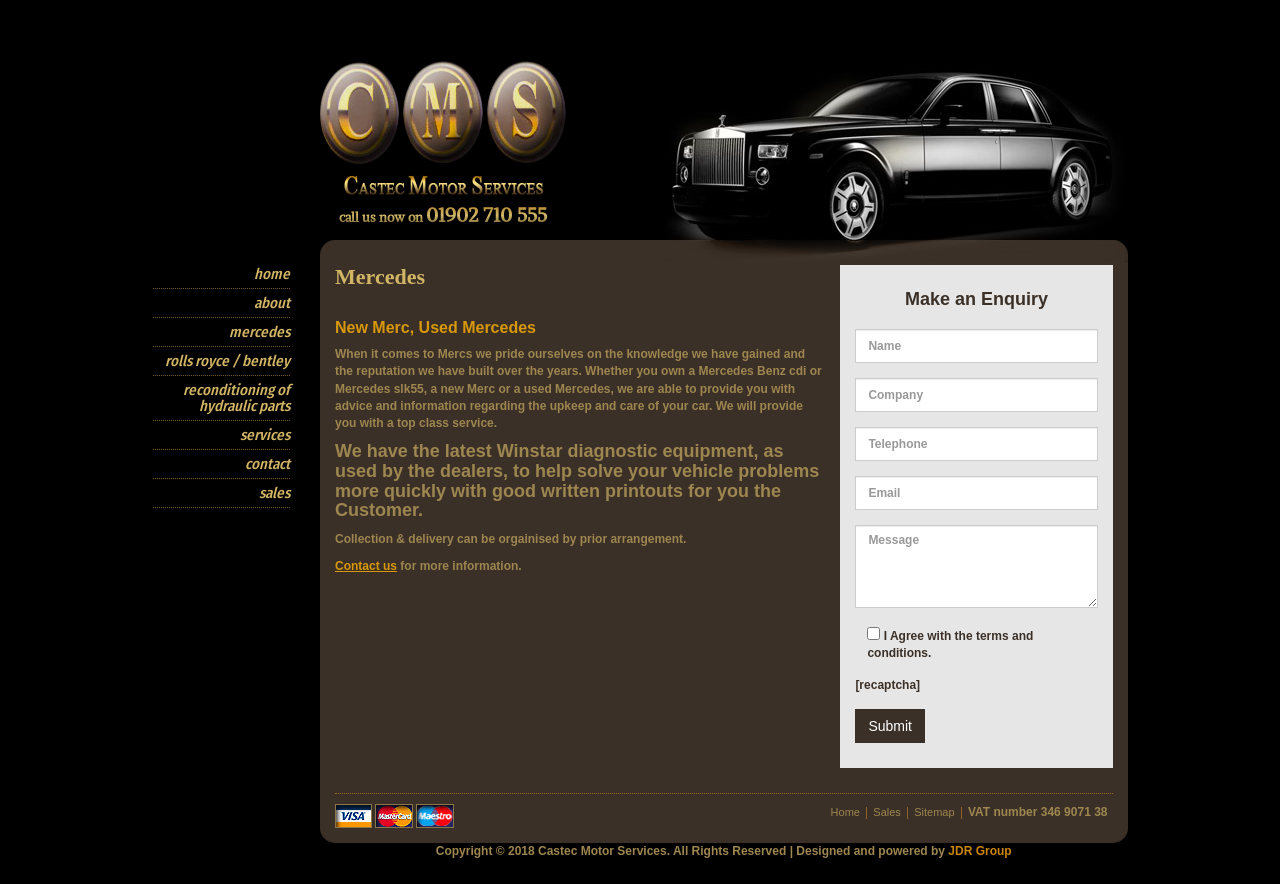Respond with a single word or short phrase to the following question: 
What is the purpose of the company?

Mercedes services